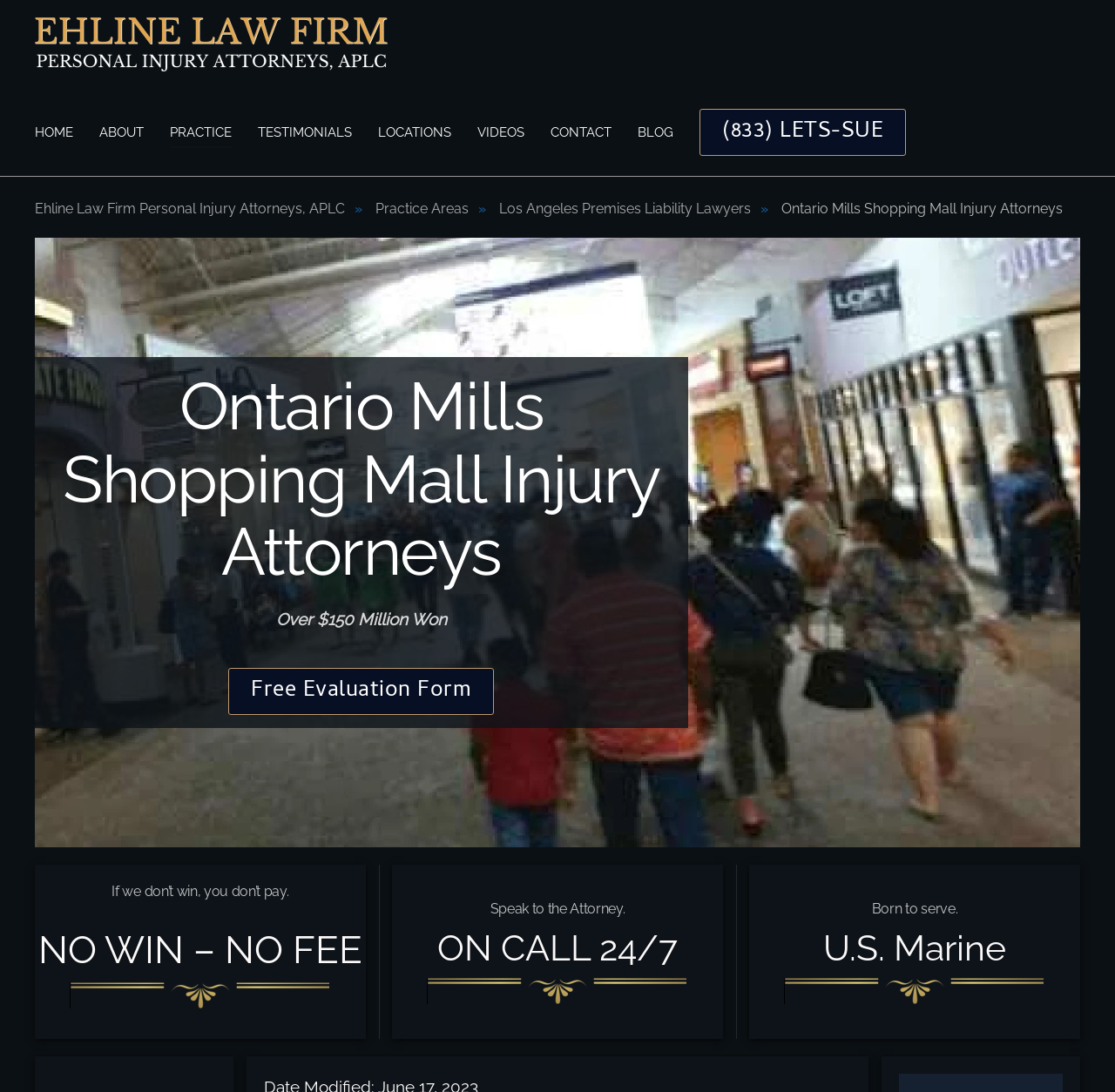Mark the bounding box of the element that matches the following description: "Skip to main content".

[0.035, 0.038, 0.199, 0.059]